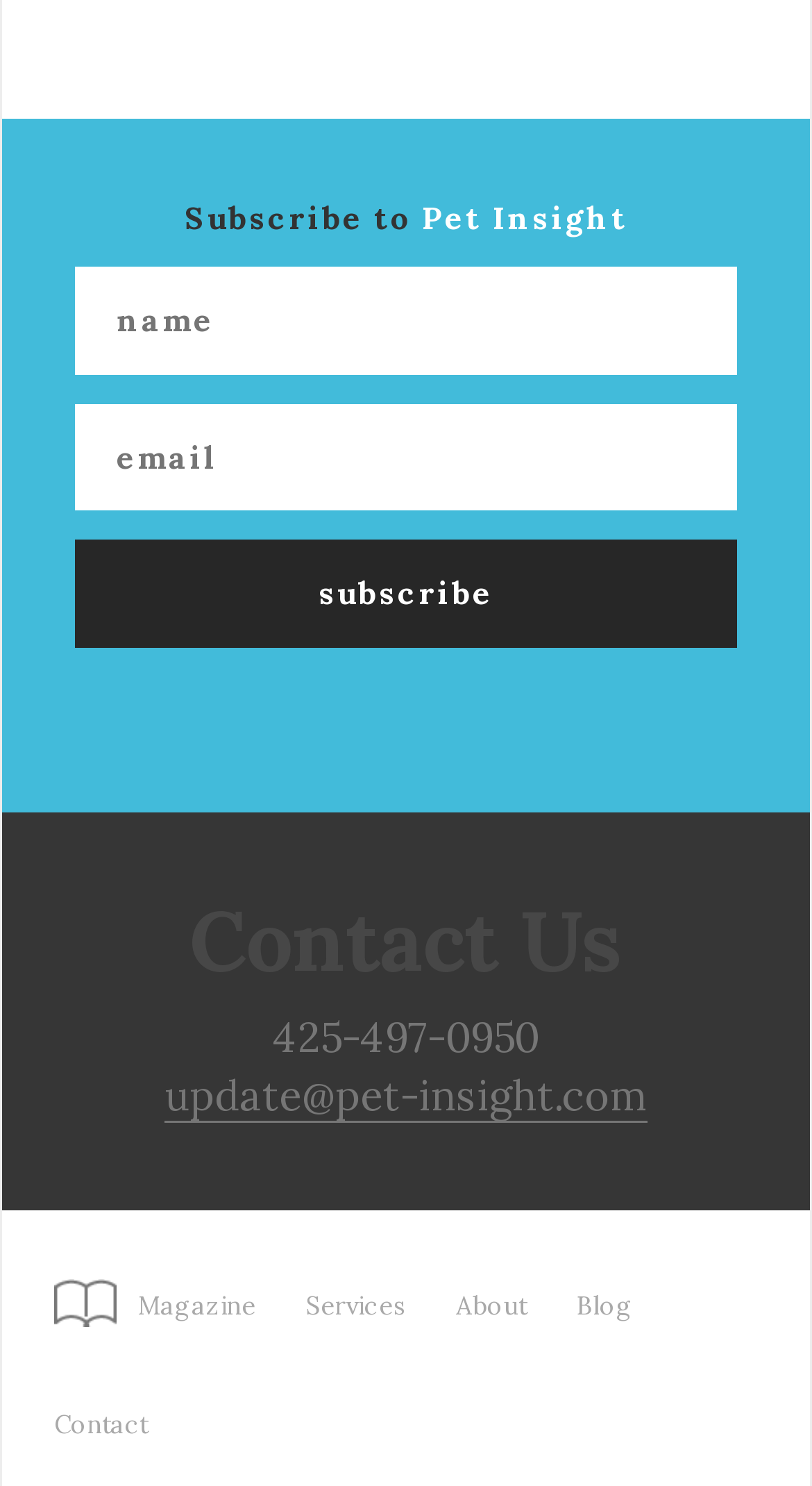Please answer the following question using a single word or phrase: 
How many main navigation links are there?

5